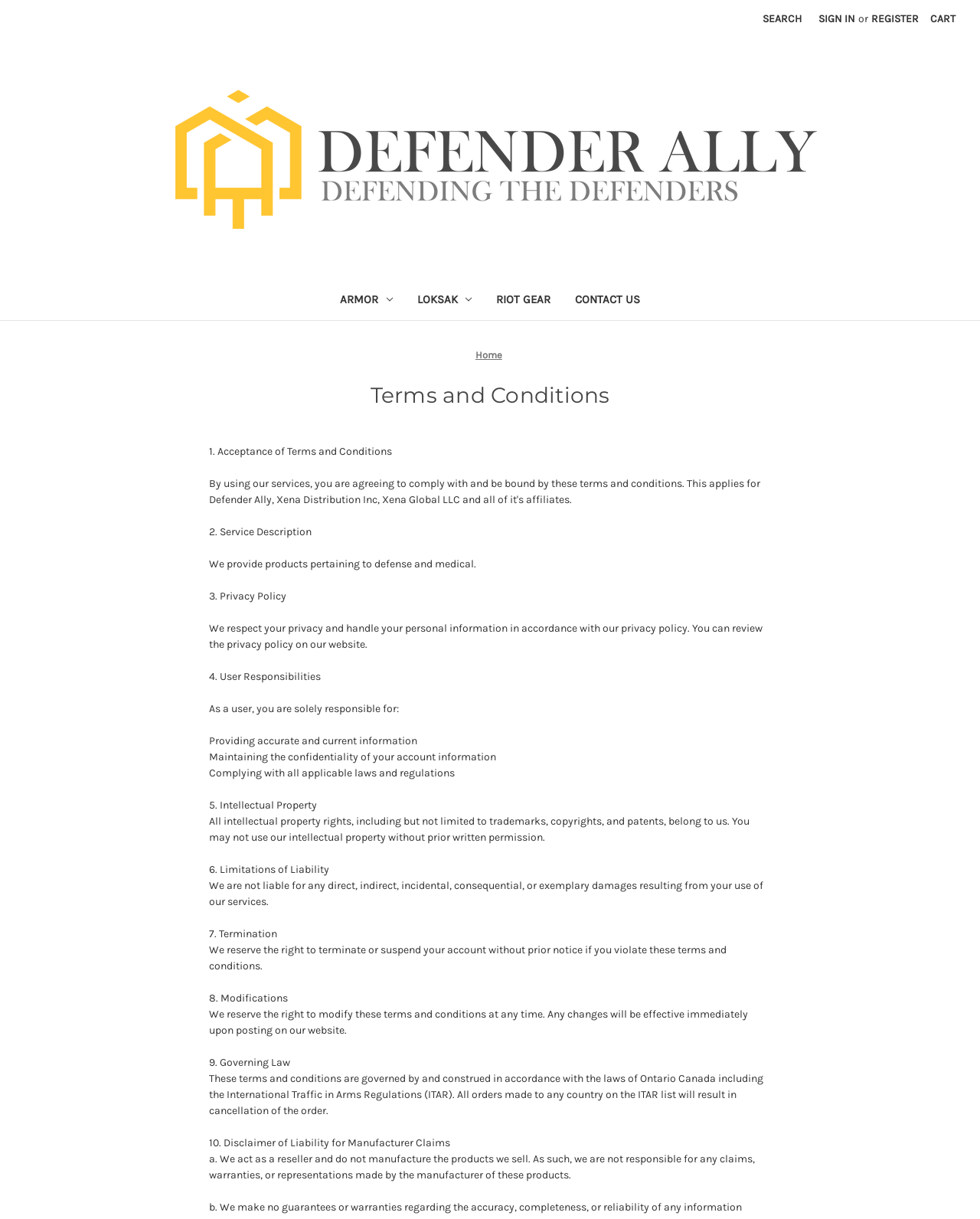Find the bounding box coordinates of the element I should click to carry out the following instruction: "Click on the link 'Wells Fargo Bank'".

None